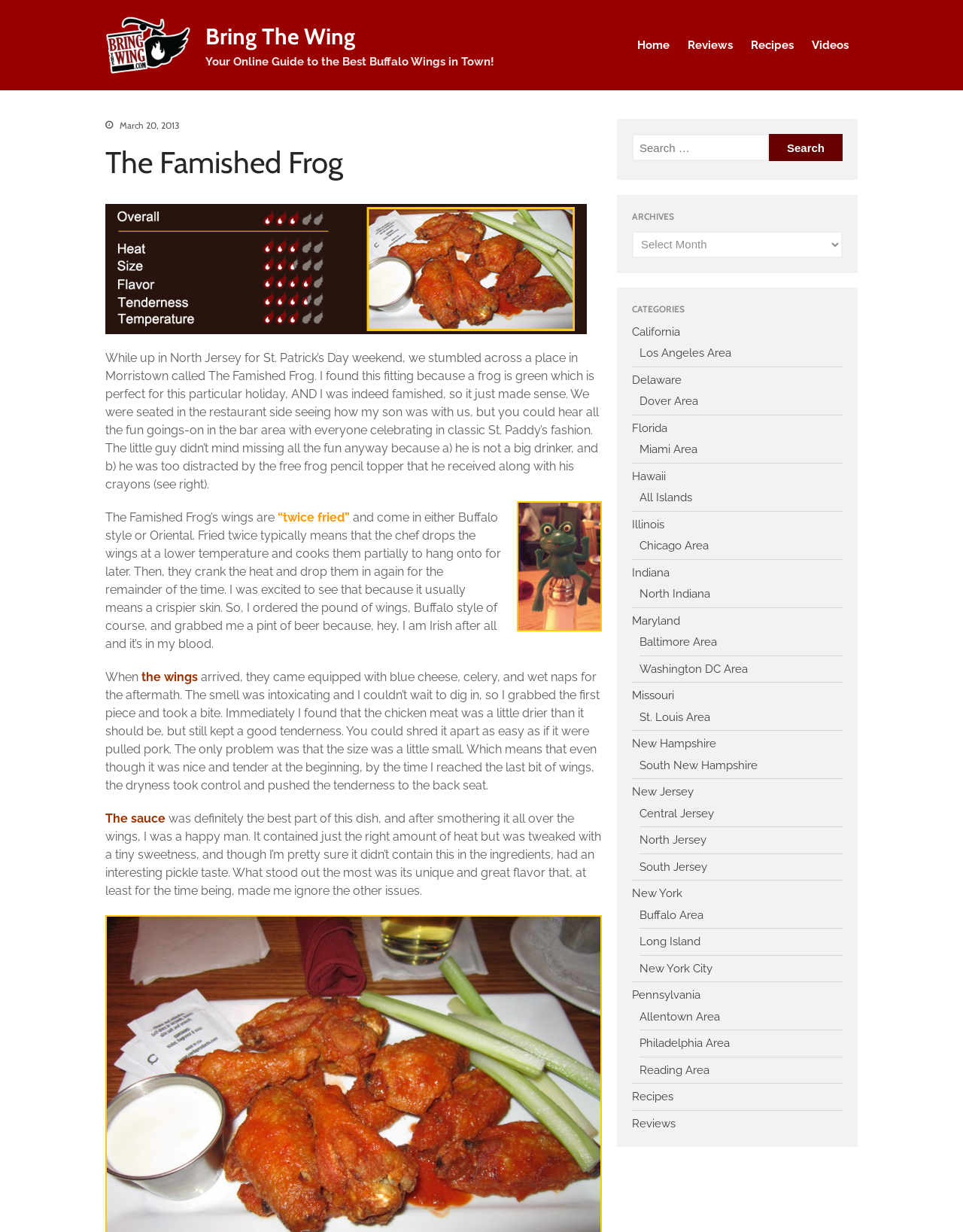Based on the visual content of the image, answer the question thoroughly: What is the author's complaint about the chicken meat?

The author's complaint about the chicken meat can be found in the text of the webpage, specifically in the sentence 'The only problem was that the size was a little small. Which means that even though it was nice and tender at the beginning, by the time I reached the last bit of wings, the dryness took control and pushed the tenderness to the back seat.'